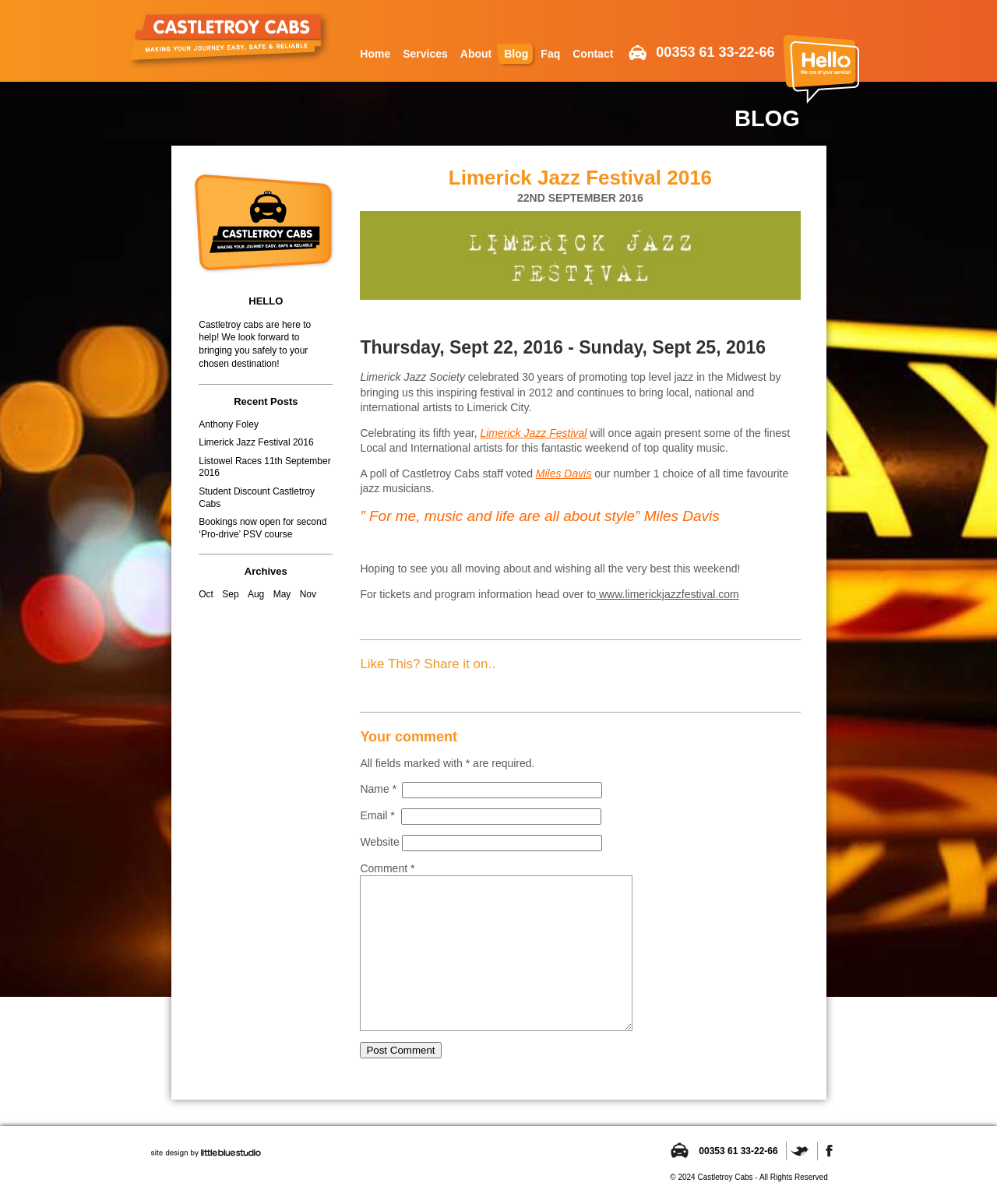Please specify the bounding box coordinates in the format (top-left x, top-left y, bottom-right x, bottom-right y), with all values as floating point numbers between 0 and 1. Identify the bounding box of the UI element described by: Anthony Foley

[0.199, 0.348, 0.259, 0.357]